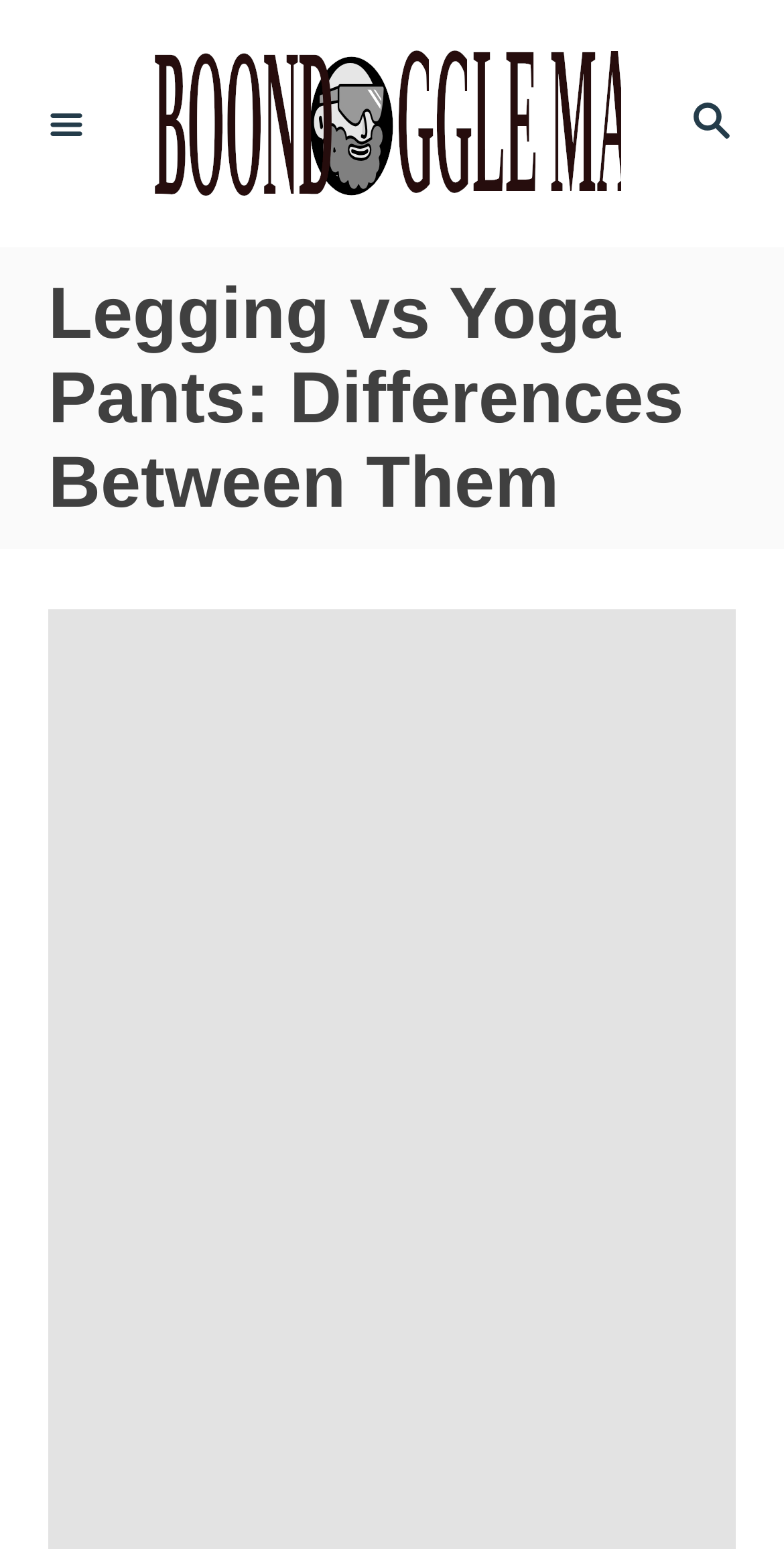What is the image next to the 'Search Magnifying Glass' button?
Please respond to the question with a detailed and well-explained answer.

The image next to the 'Search Magnifying Glass' button is an icon of a magnifying glass, which is a common symbol for search functionality.